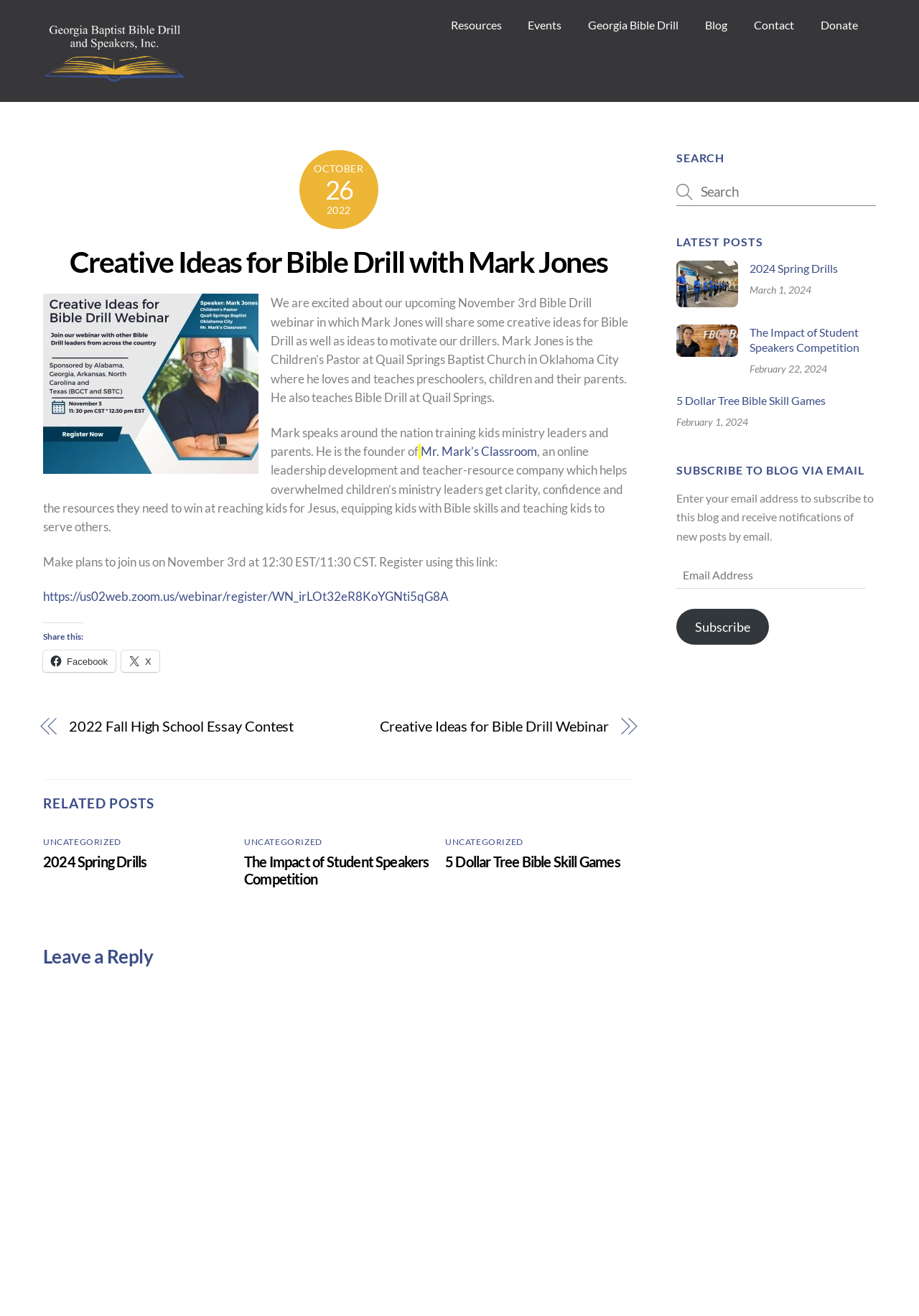Calculate the bounding box coordinates of the UI element given the description: "title="Bible Drill and Speakers"".

[0.047, 0.051, 0.203, 0.065]